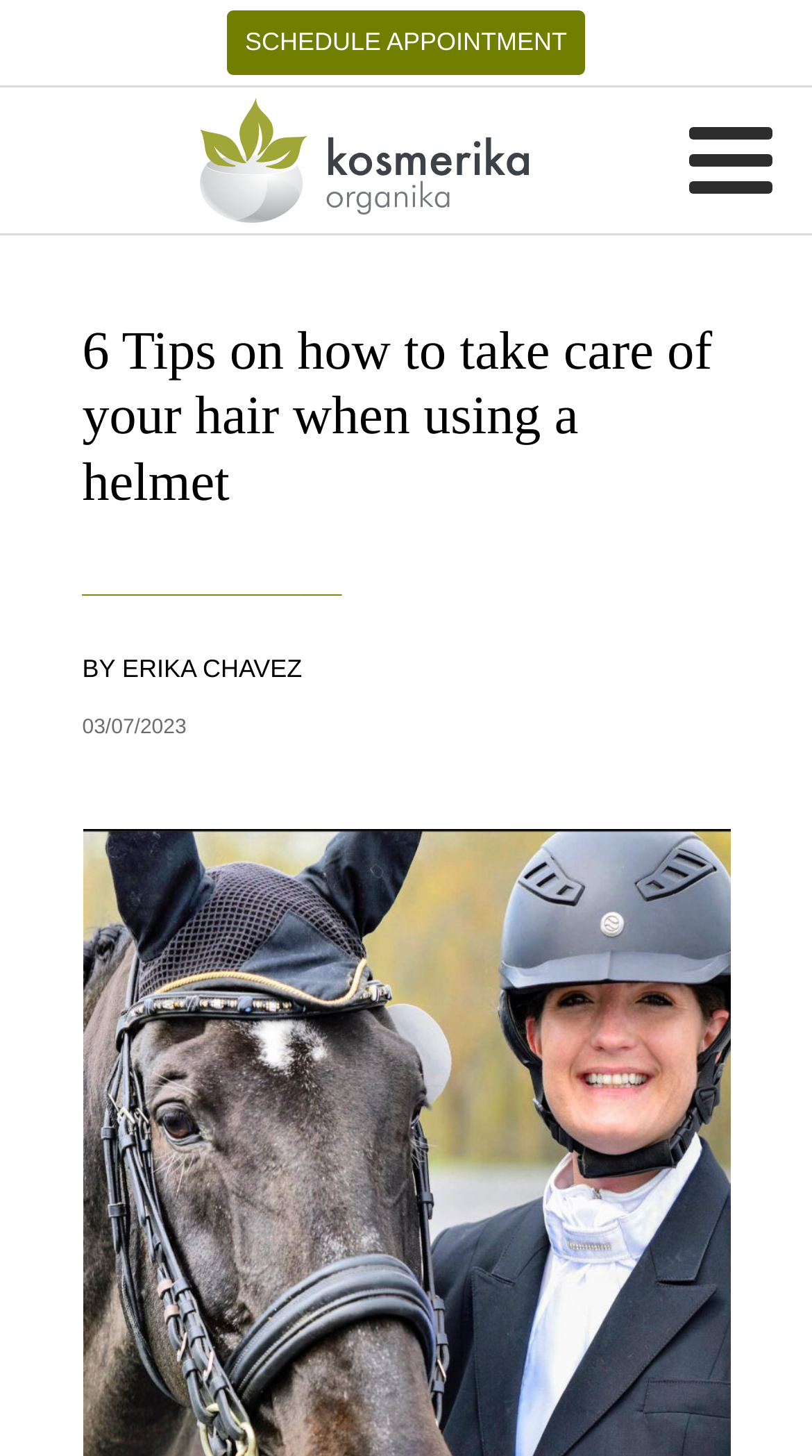When was the article published?
Answer briefly with a single word or phrase based on the image.

03/07/2023